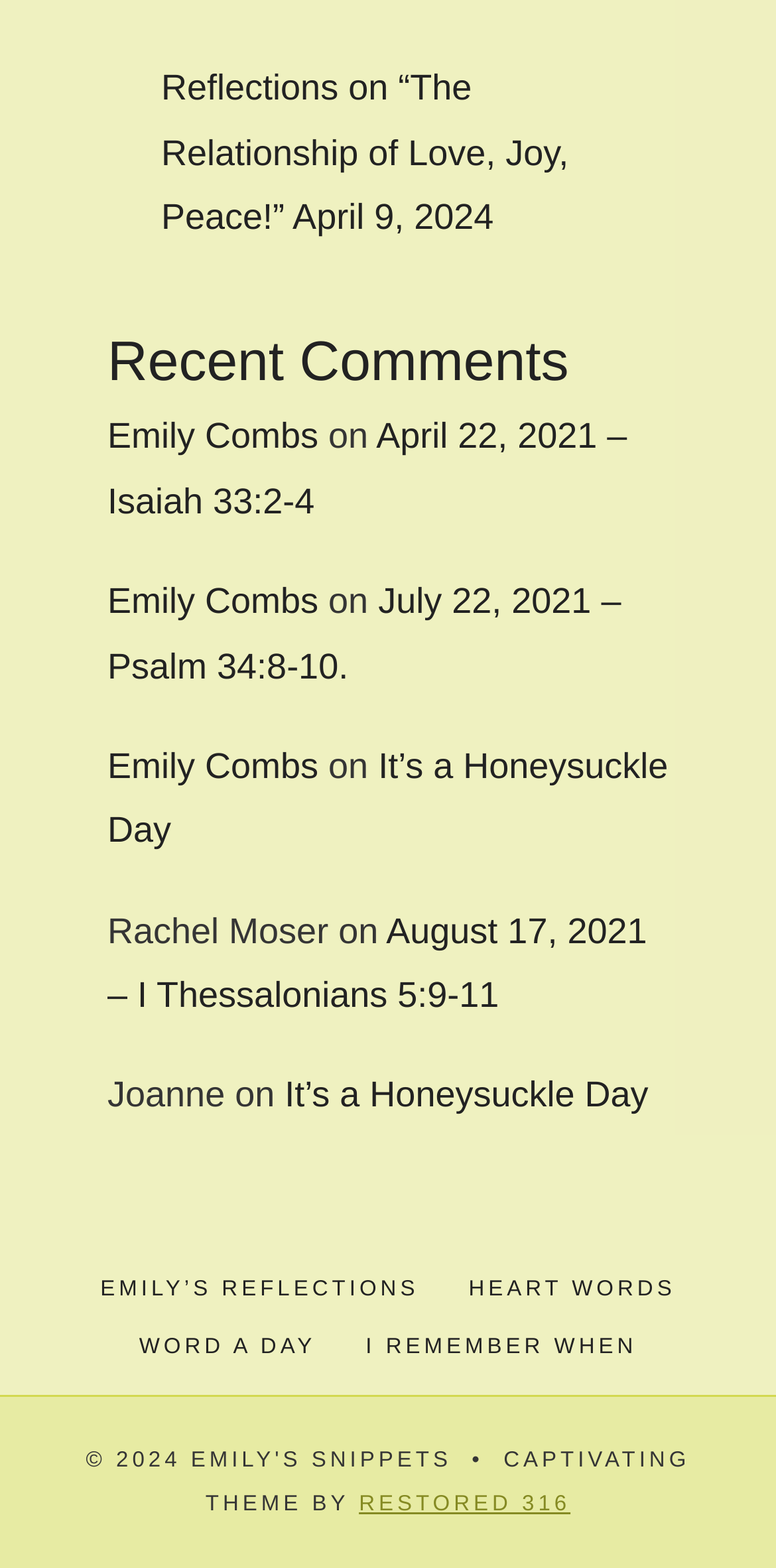Please answer the following question using a single word or phrase: 
How many links are in the footer navigation?

4